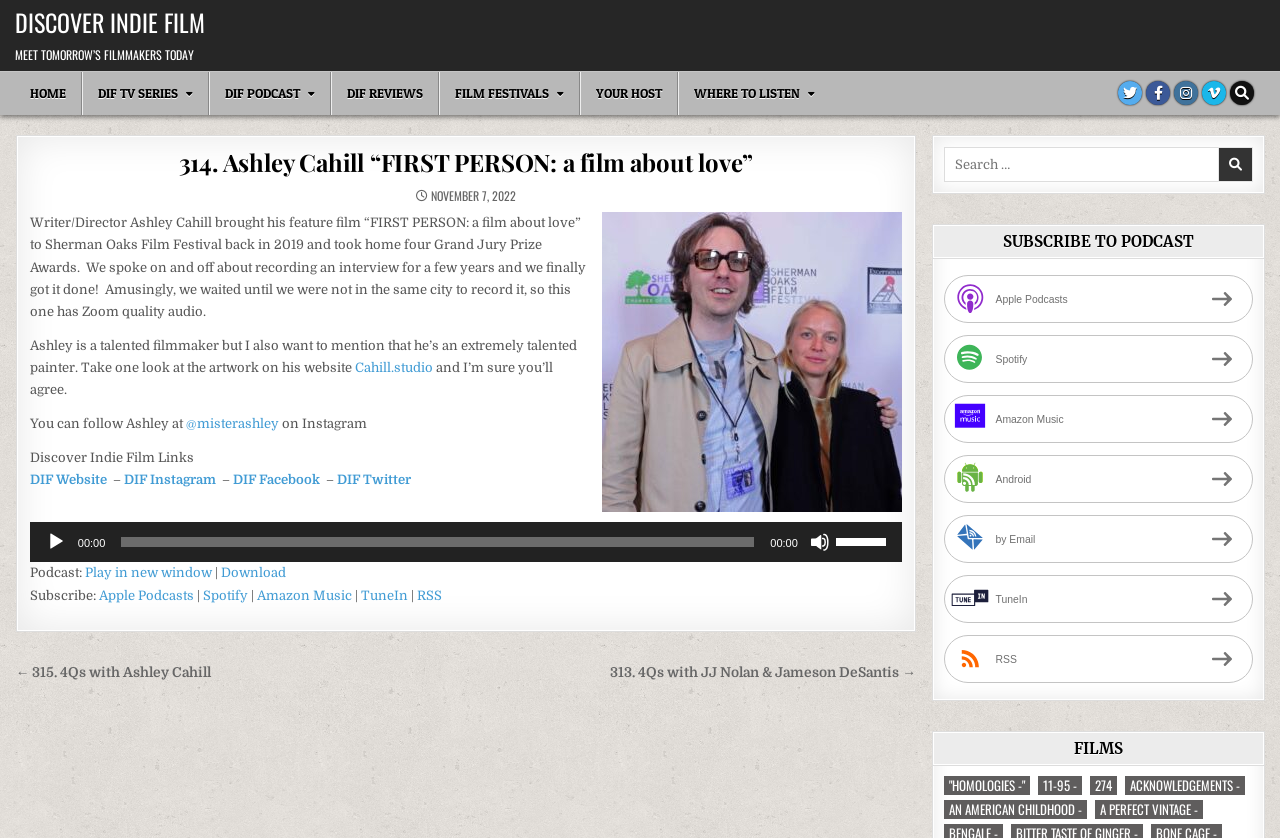Find the bounding box coordinates for the element that must be clicked to complete the instruction: "Check the 'COMENTÁRIOS' section". The coordinates should be four float numbers between 0 and 1, indicated as [left, top, right, bottom].

None